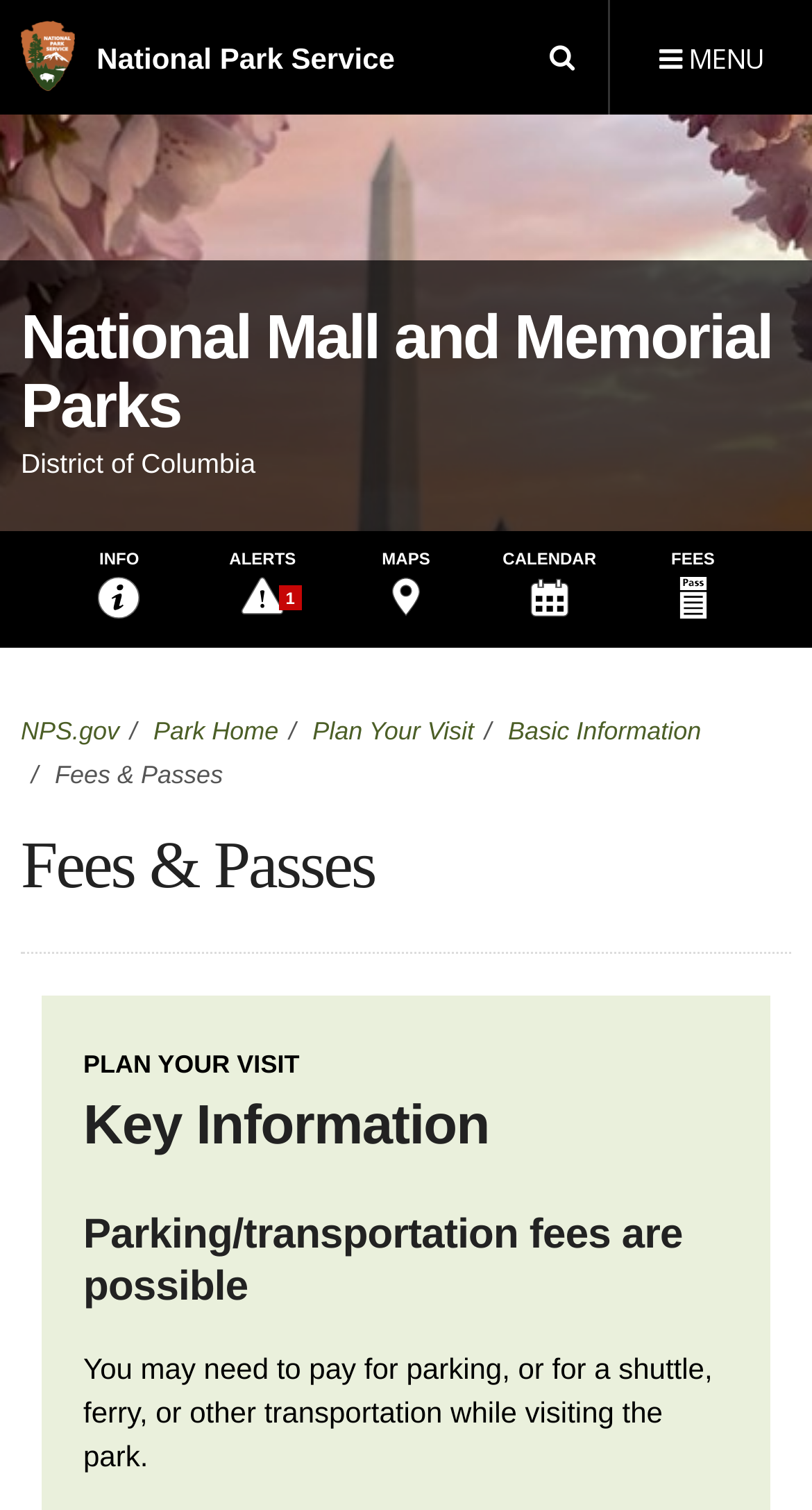Give a short answer using one word or phrase for the question:
What is the name of the park?

National Mall and Memorial Parks